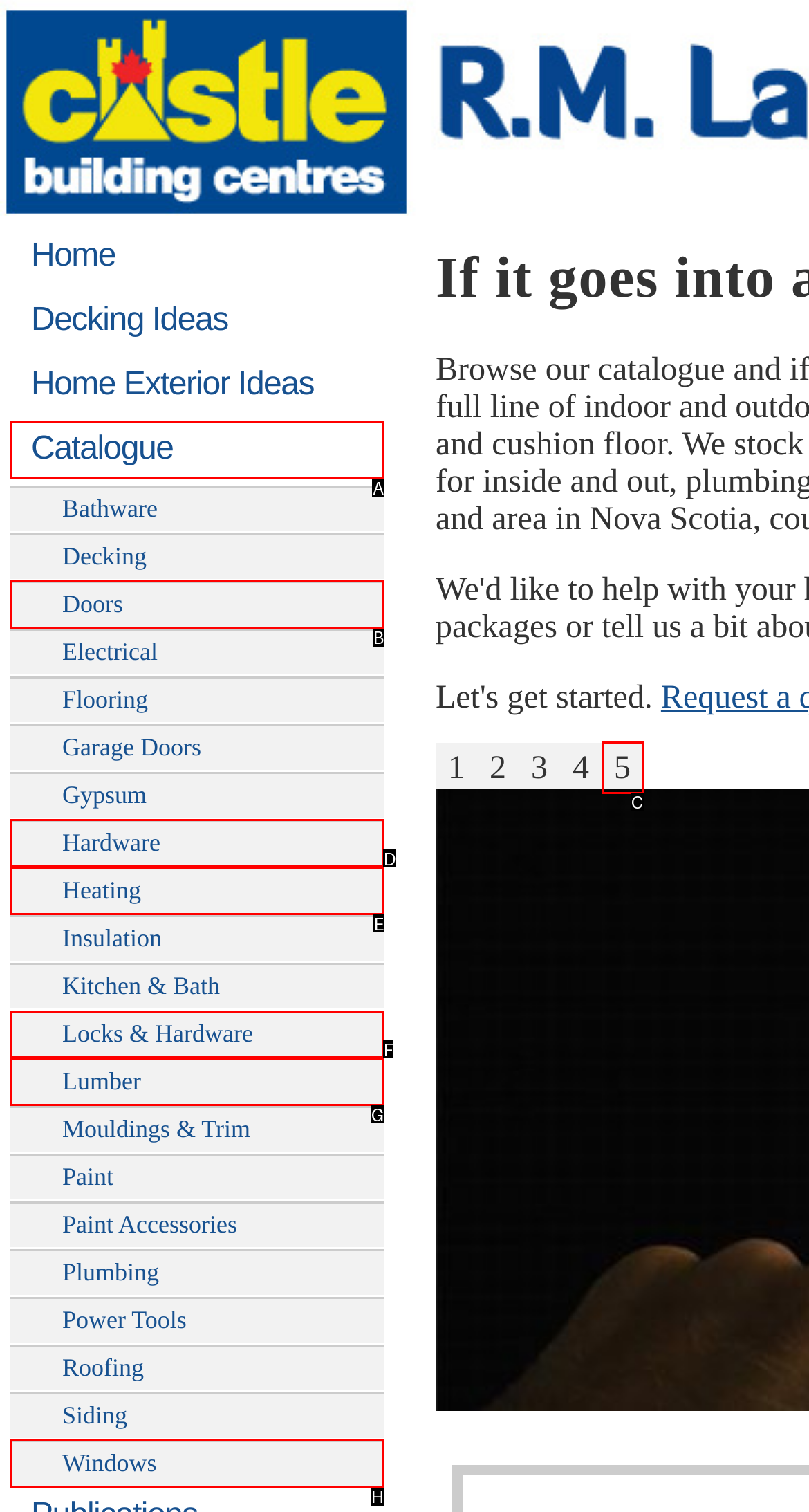Determine the letter of the element to click to accomplish this task: browse catalogue. Respond with the letter.

A